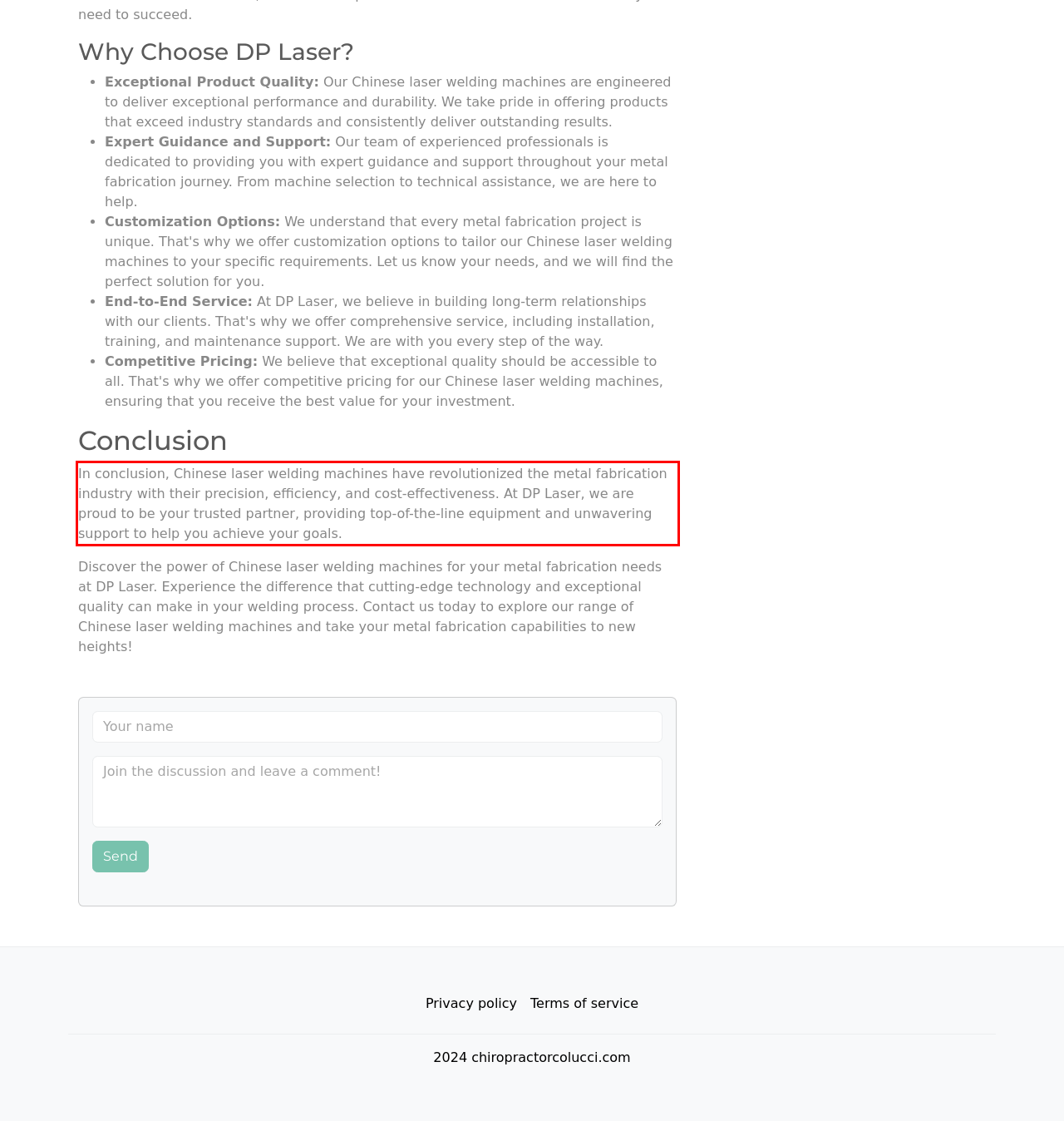You are provided with a screenshot of a webpage that includes a UI element enclosed in a red rectangle. Extract the text content inside this red rectangle.

In conclusion, Chinese laser welding machines have revolutionized the metal fabrication industry with their precision, efficiency, and cost-effectiveness. At DP Laser, we are proud to be your trusted partner, providing top-of-the-line equipment and unwavering support to help you achieve your goals.